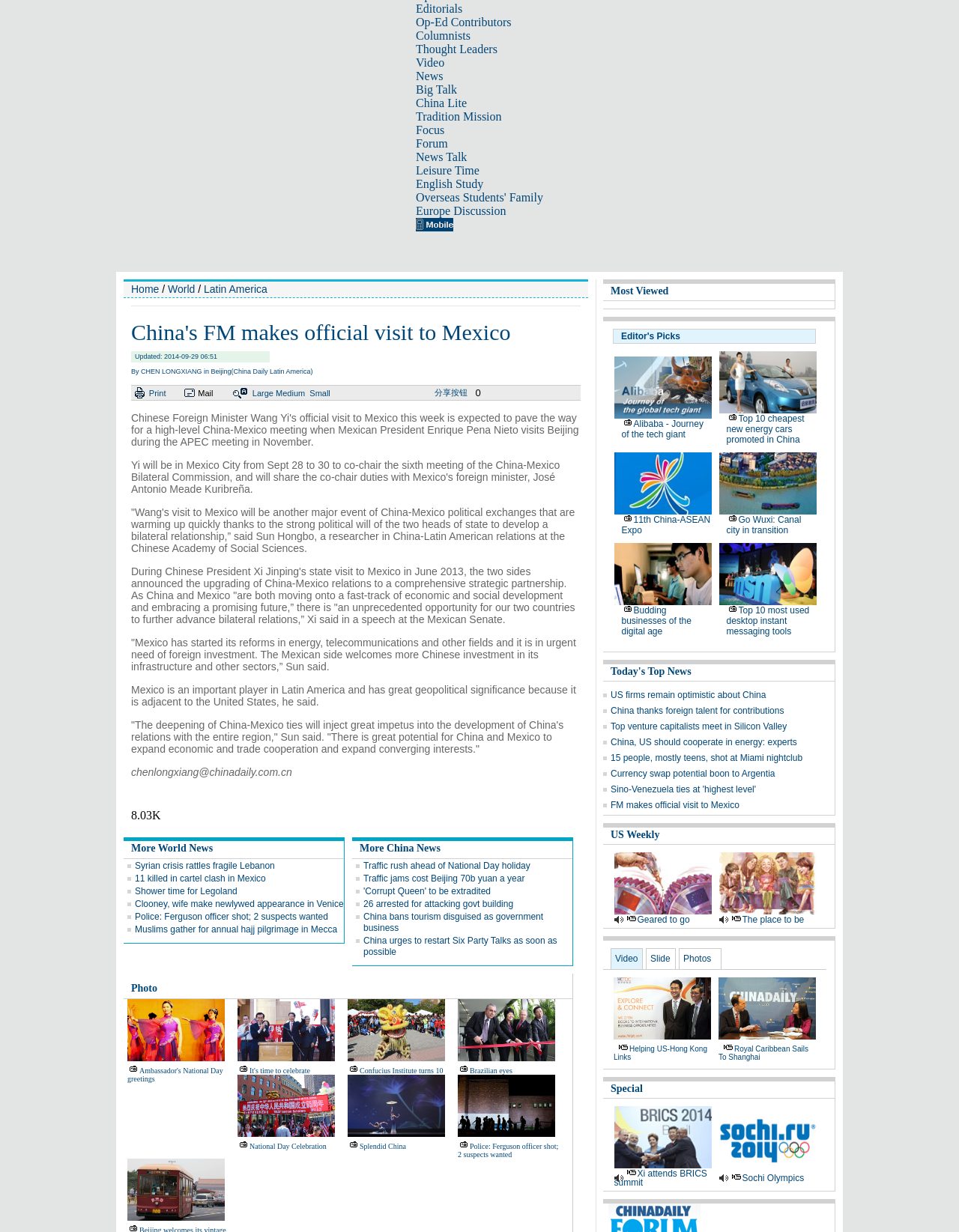Find and indicate the bounding box coordinates of the region you should select to follow the given instruction: "Click on the 'More China News' link".

[0.375, 0.684, 0.459, 0.693]